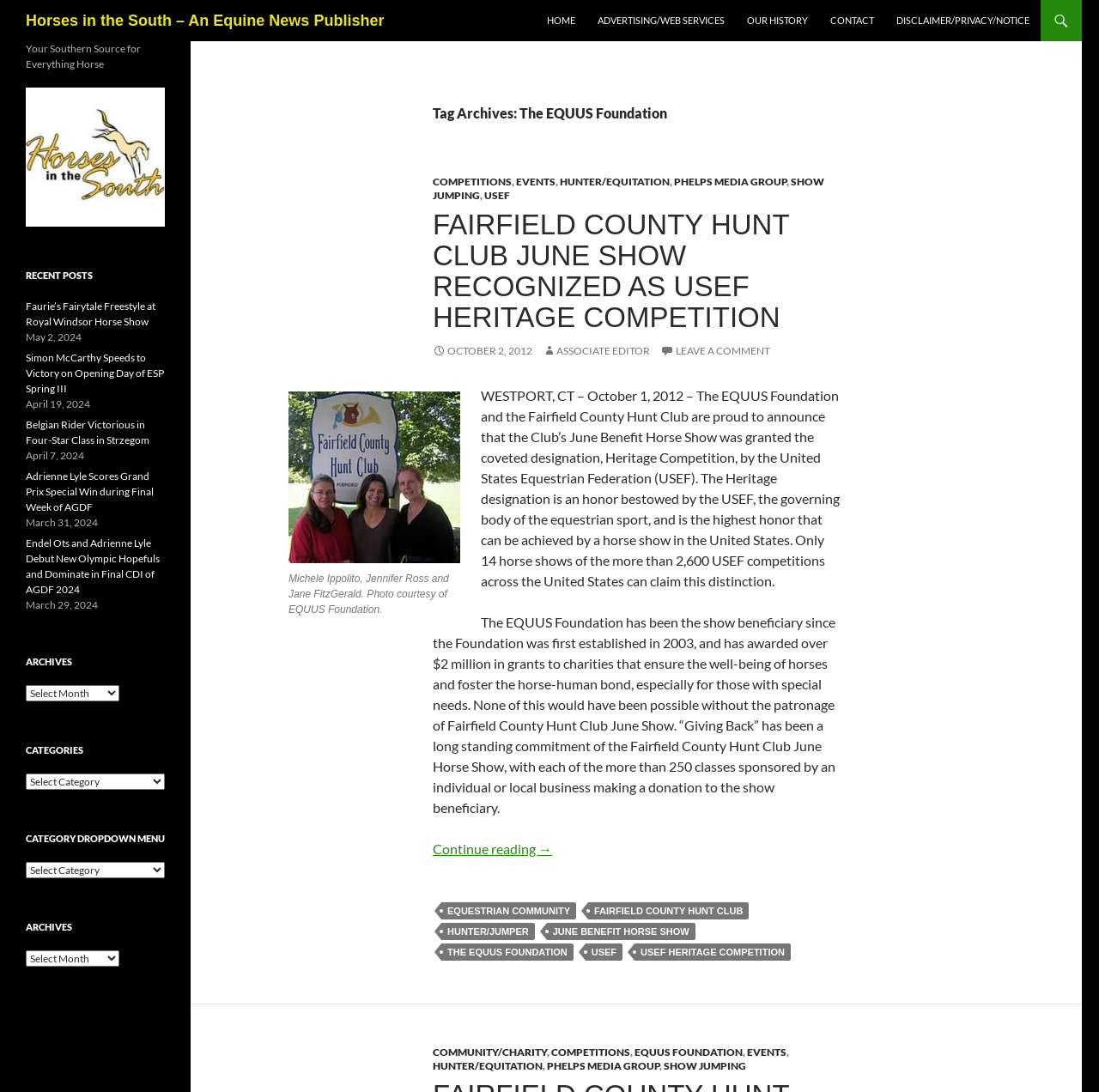Determine the bounding box coordinates for the area that should be clicked to carry out the following instruction: "Click HOME".

[0.488, 0.0, 0.533, 0.038]